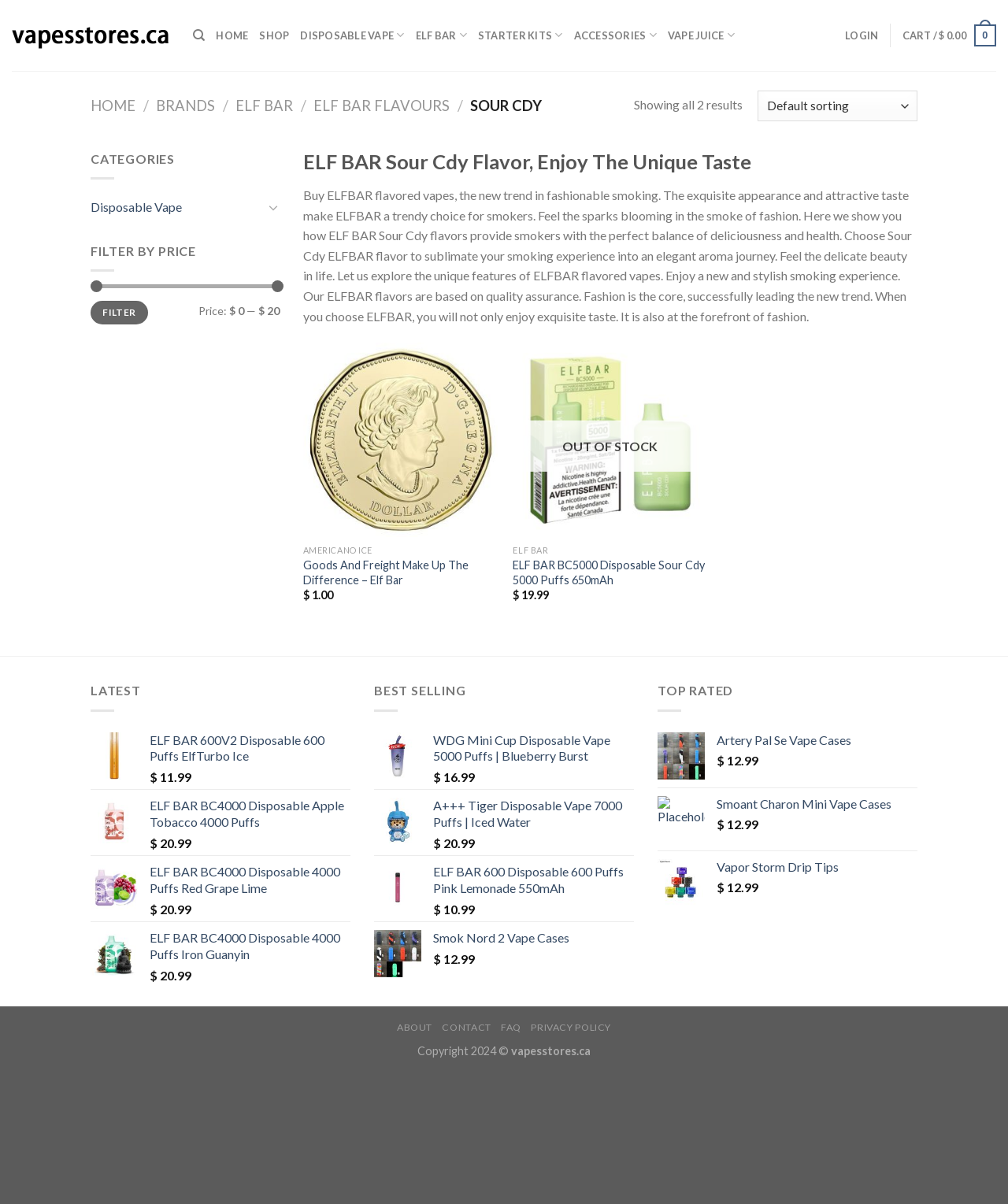How many results are shown on the webpage?
Use the screenshot to answer the question with a single word or phrase.

2